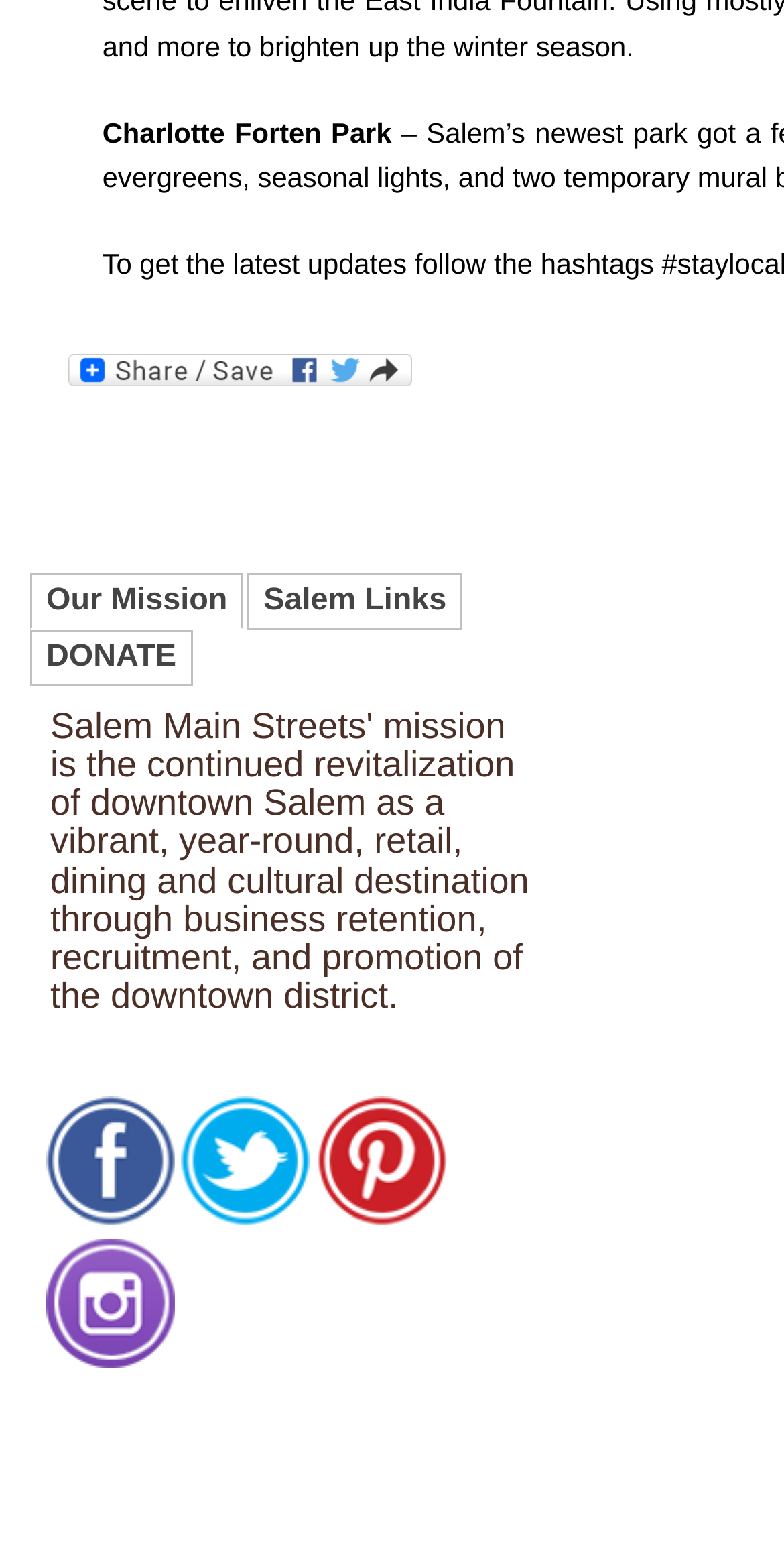Provide a brief response using a word or short phrase to this question:
What is the purpose of the 'Share' button?

To share the webpage